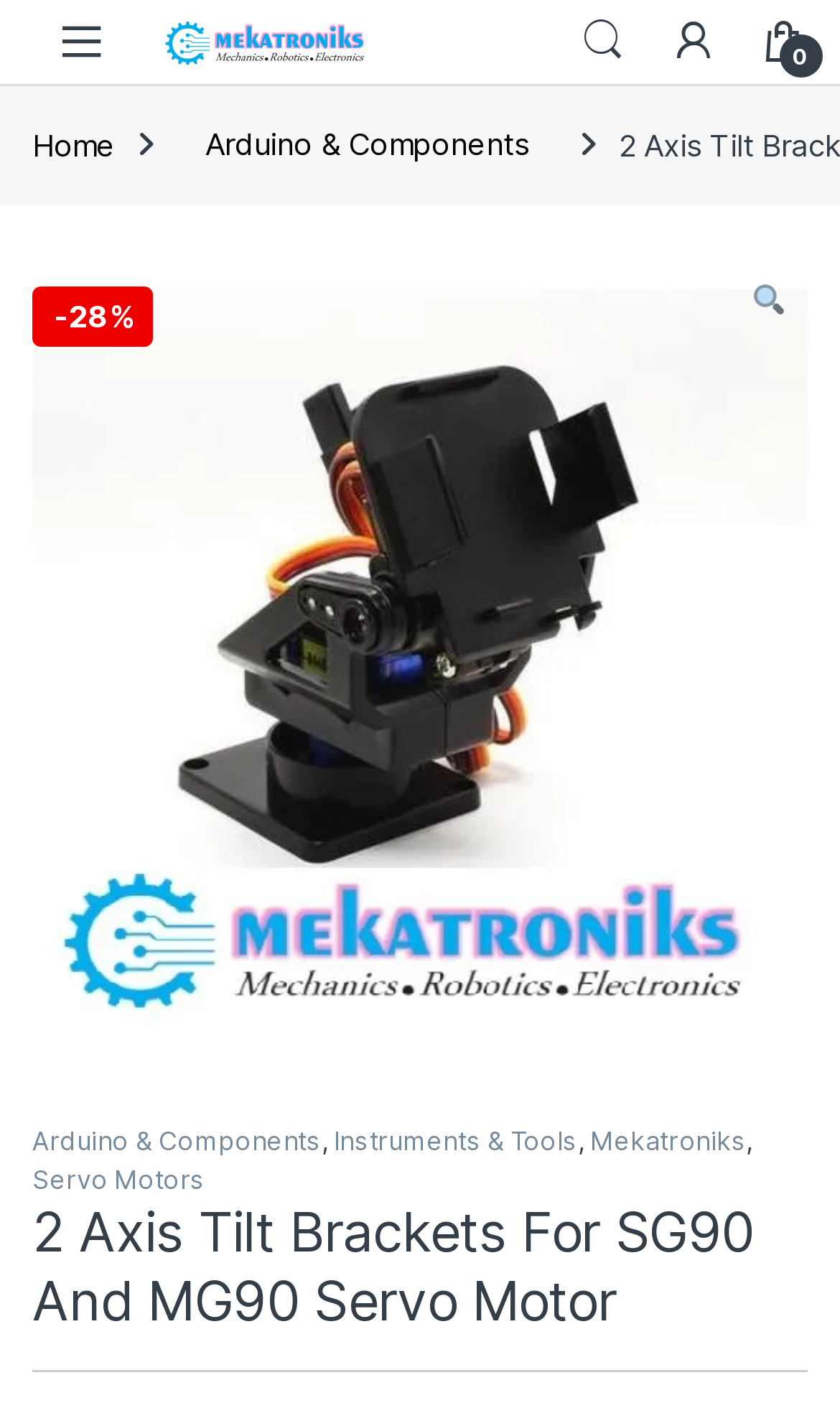Please identify the bounding box coordinates of the element's region that I should click in order to complete the following instruction: "go to Servo Motors". The bounding box coordinates consist of four float numbers between 0 and 1, i.e., [left, top, right, bottom].

[0.038, 0.828, 0.244, 0.852]